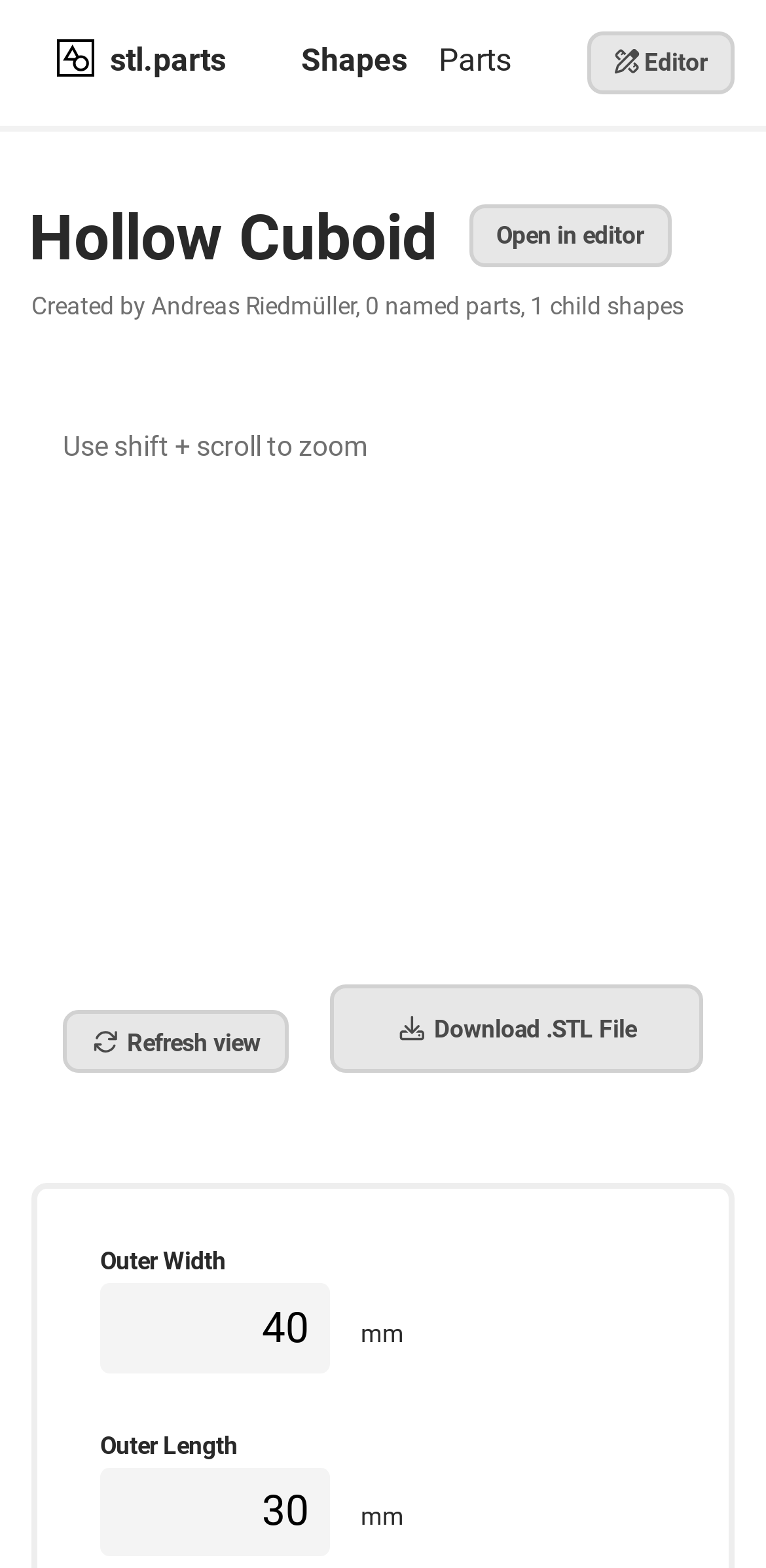Provide a brief response to the question using a single word or phrase: 
What is the current value of the Outer Length?

30